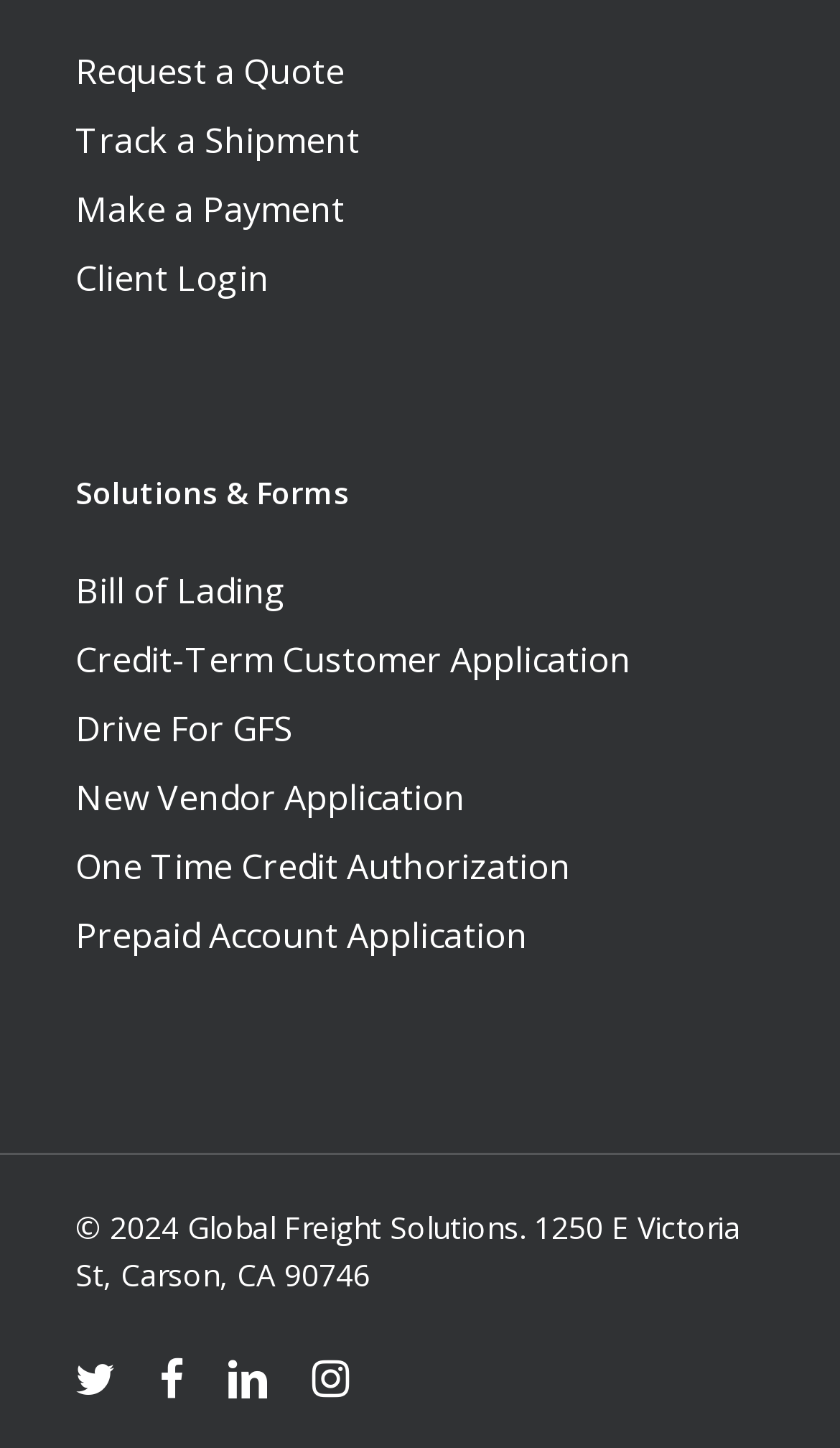What is the last link on the webpage?
Based on the image, provide your answer in one word or phrase.

instagram